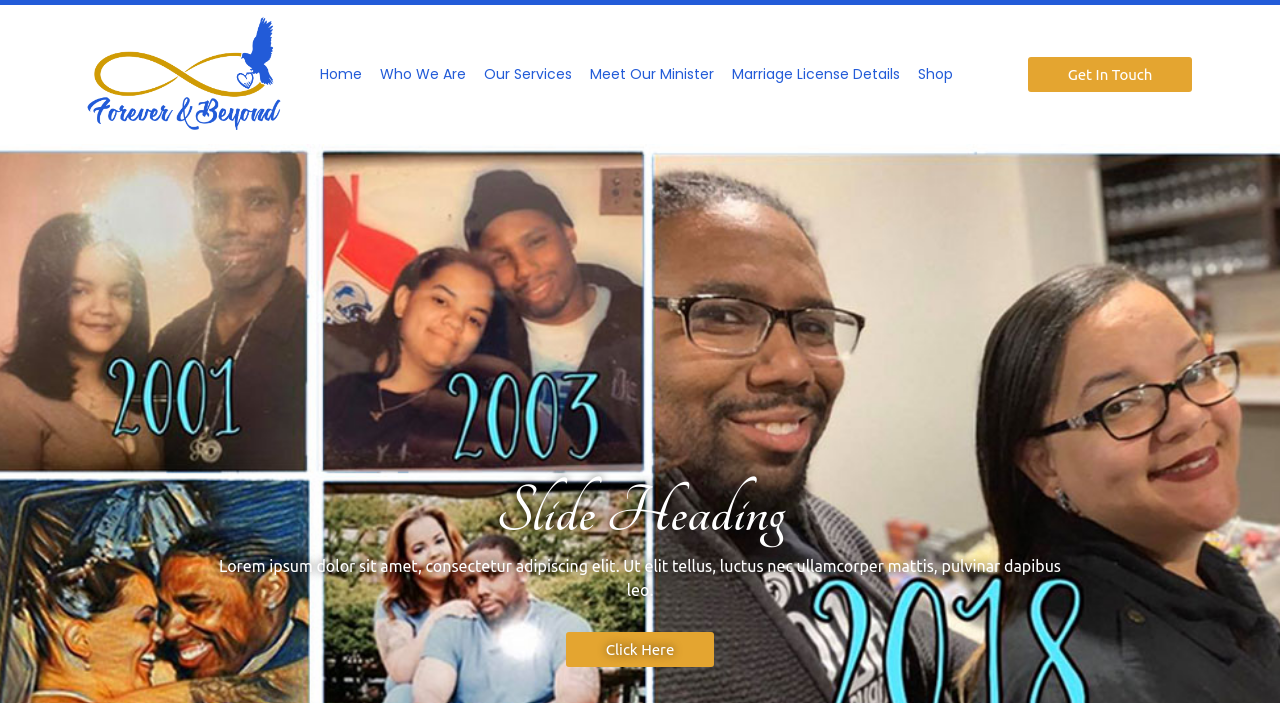Kindly provide the bounding box coordinates of the section you need to click on to fulfill the given instruction: "Click on the 'Shop' link".

[0.71, 0.073, 0.751, 0.138]